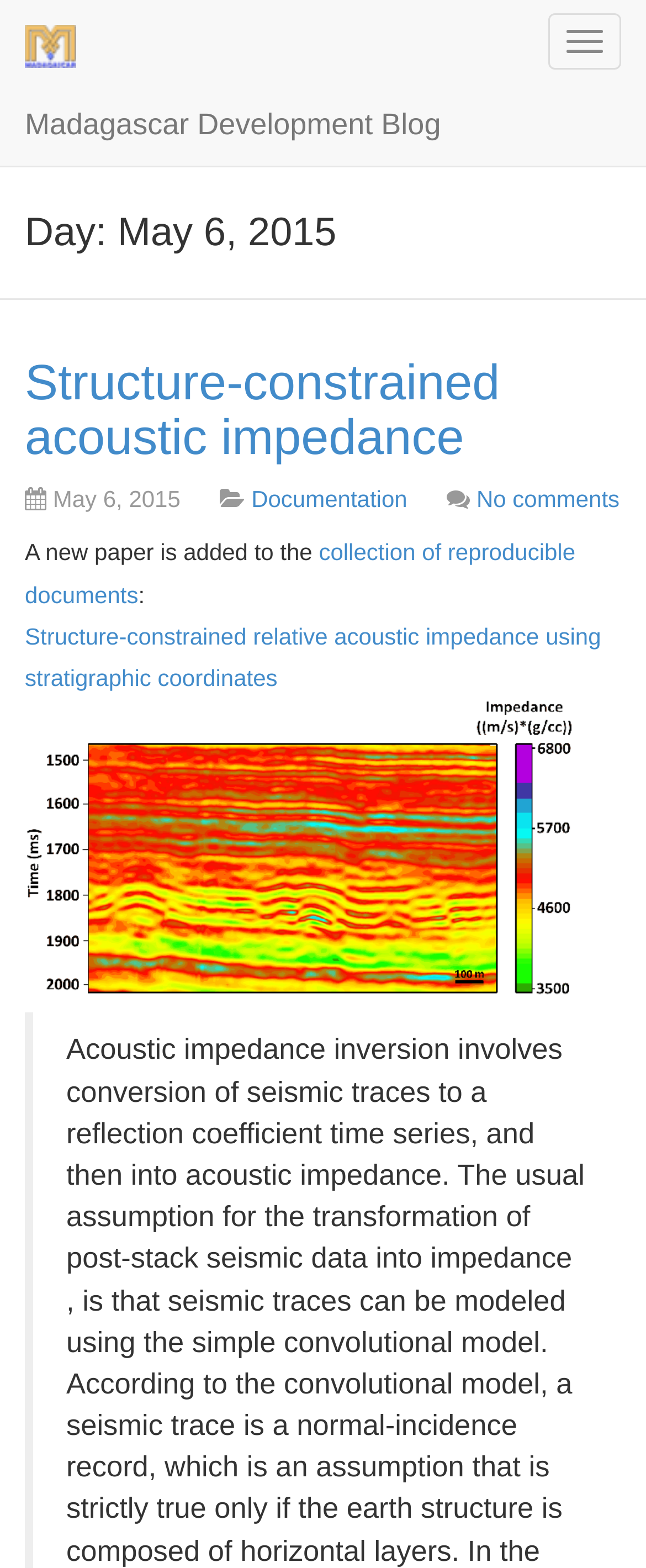Identify the bounding box coordinates of the region that should be clicked to execute the following instruction: "Read about Stem Cell Treatment for ED in Germany".

None